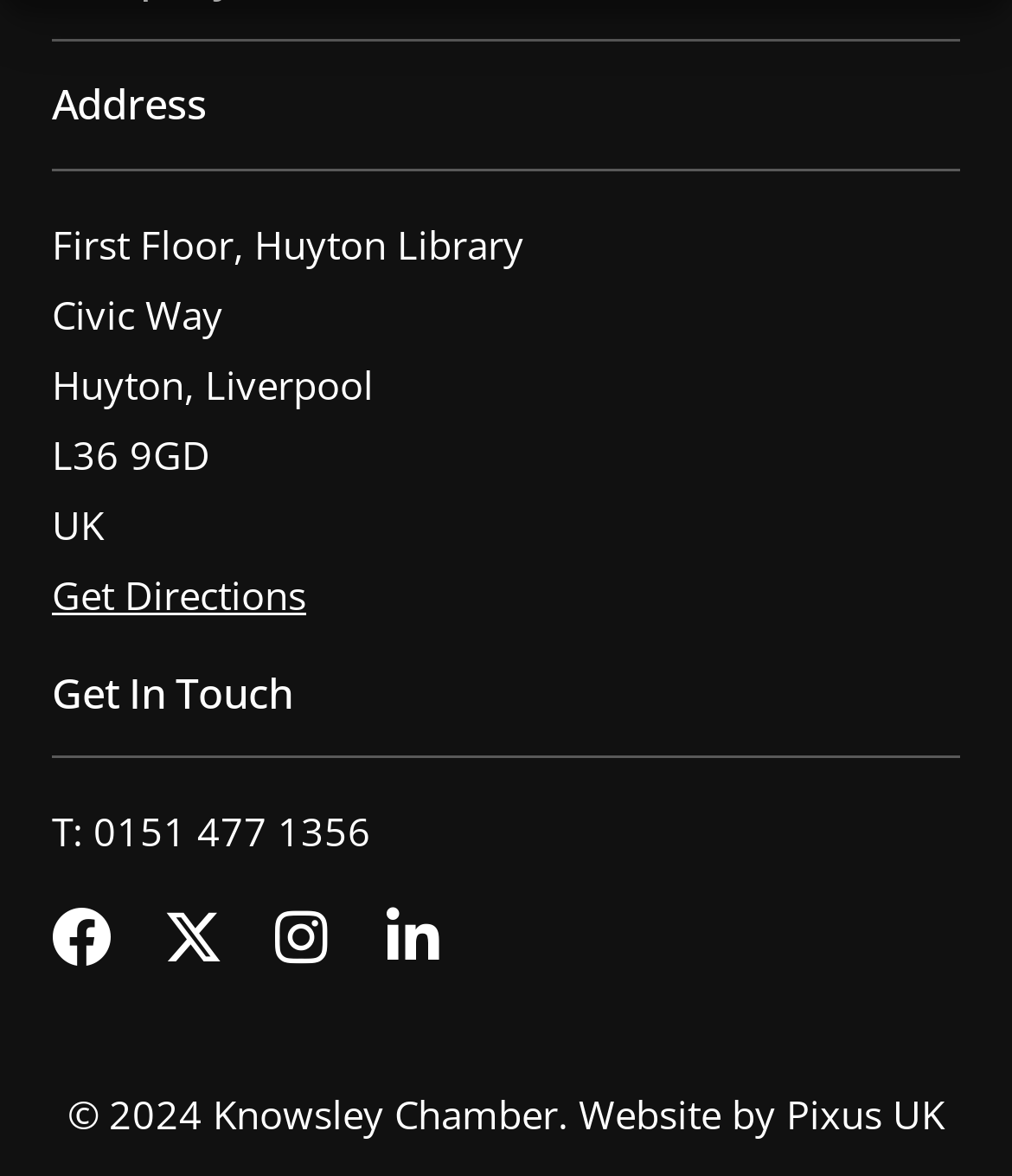Please identify the bounding box coordinates of the clickable area that will fulfill the following instruction: "Click Become a member". The coordinates should be in the format of four float numbers between 0 and 1, i.e., [left, top, right, bottom].

[0.037, 0.484, 0.653, 0.626]